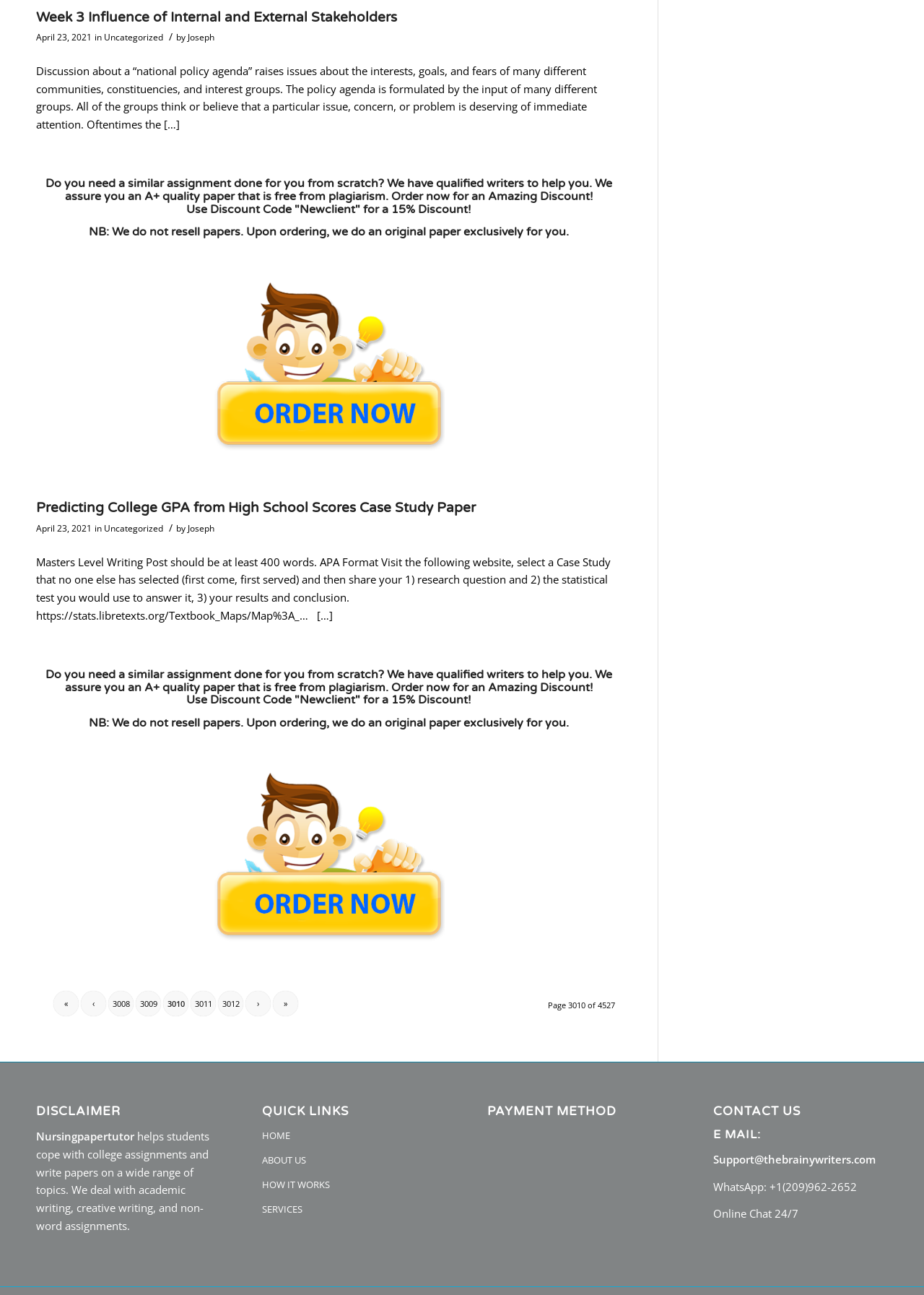What is the current page number?
Please provide a comprehensive answer to the question based on the webpage screenshot.

The current page number can be found in the 'StaticText' element with the text 'Page 3010 of 4527'.